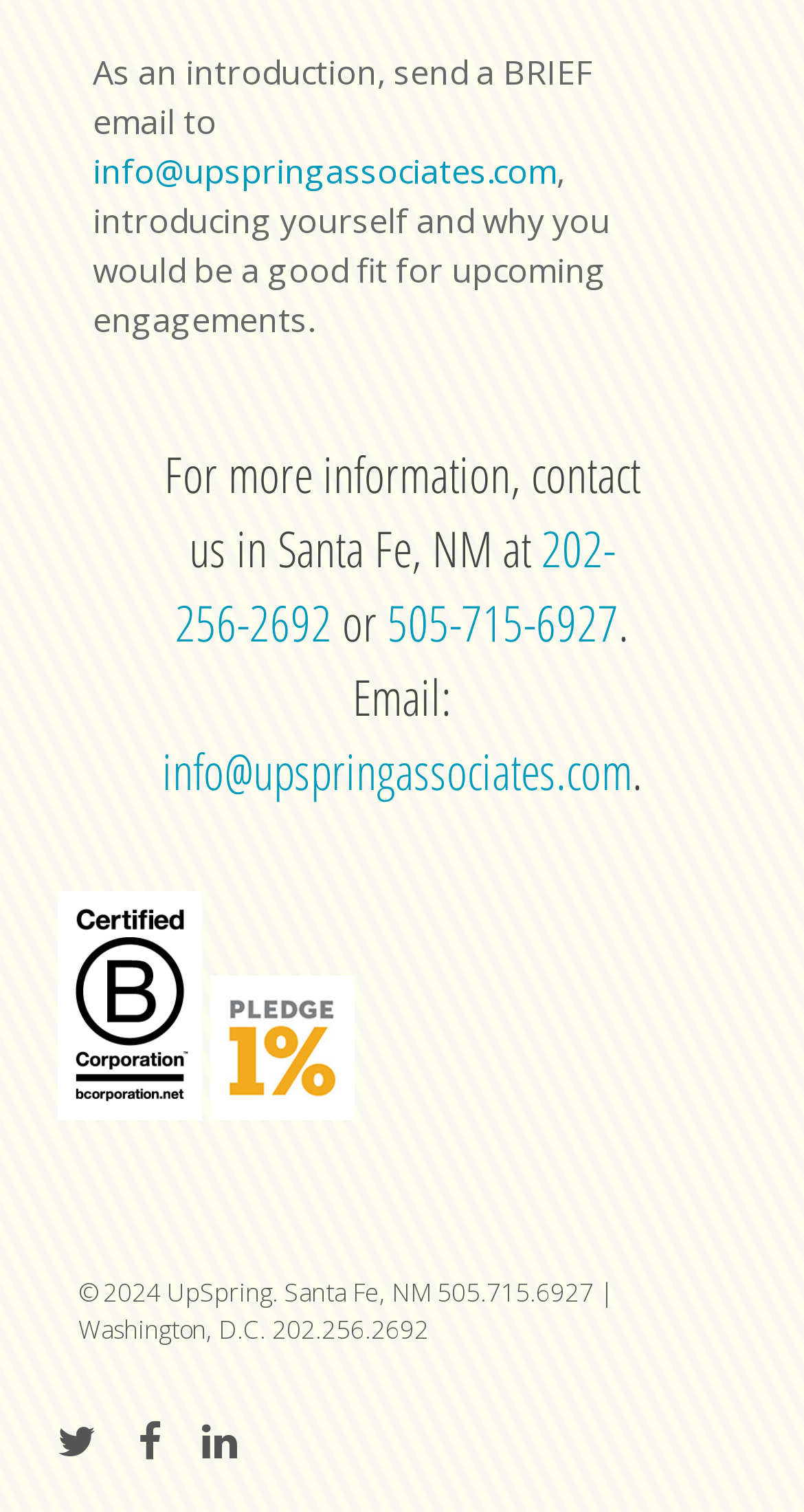What social media platforms does UpSpring have?
Answer the question with a single word or phrase, referring to the image.

Twitter, Facebook, LinkedIn